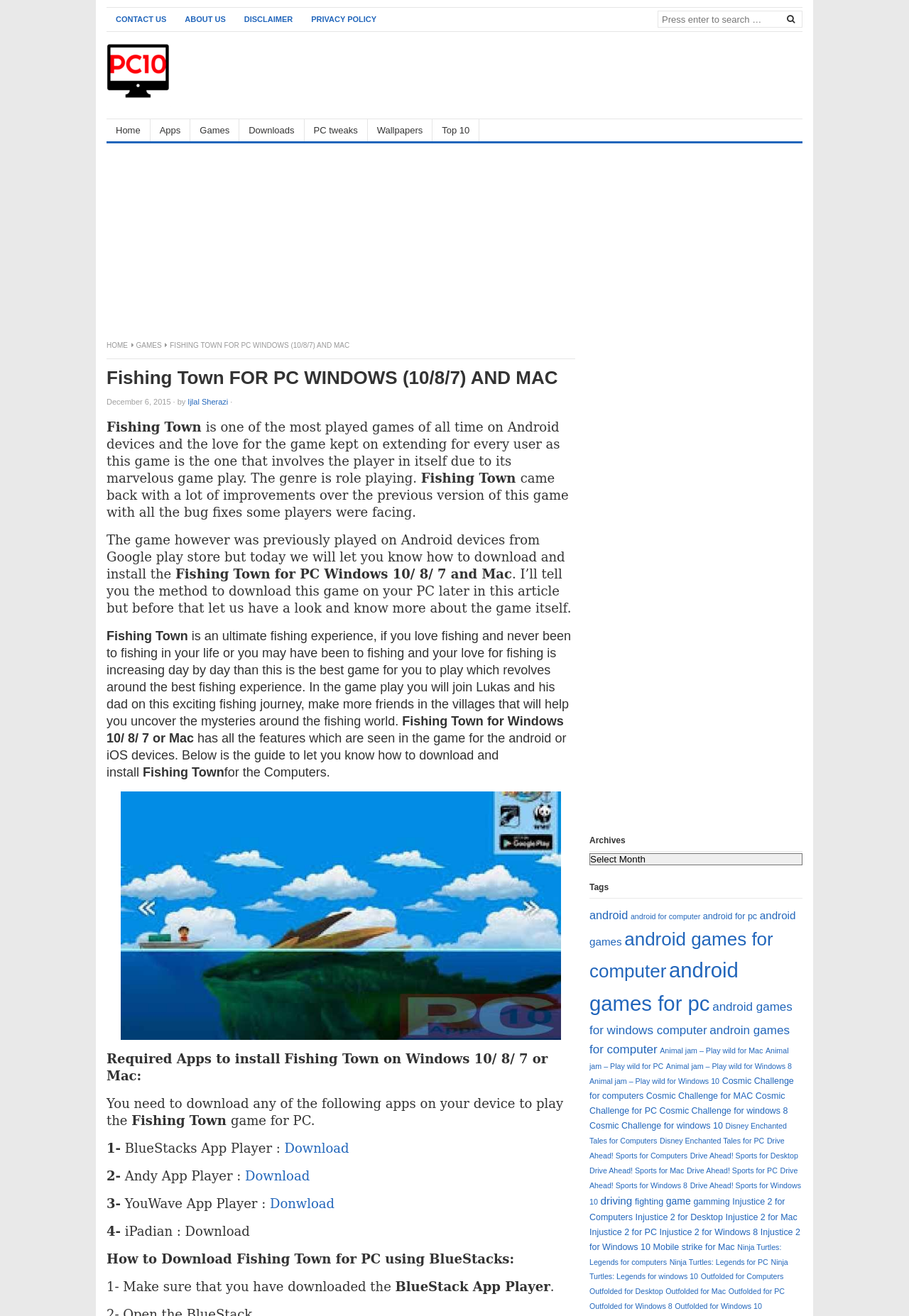Elaborate on the different components and information displayed on the webpage.

This webpage is about downloading and installing the game "Fishing Town" on a PC or Mac. At the top of the page, there are several links to other sections of the website, including "CONTACT US", "ABOUT US", "DISCLAIMER", and "PRIVACY POLICY". Next to these links is a search bar with a magnifying glass icon.

Below the search bar, there is a navigation menu with links to "Home", "Apps", "Games", "Downloads", "PC tweaks", "Wallpapers", and "Top 10". 

The main content of the page is divided into two sections. The first section provides an overview of the game "Fishing Town", describing it as an ultimate fishing experience where players join Lukas and his dad on a fishing journey and make friends in villages. 

The second section provides instructions on how to download and install the game on a PC or Mac using various app players such as BlueStacks, Andy, YouWave, and iPadian. There are also links to download these app players.

On the right side of the page, there are several links to archives, tags, and categories related to Android games and apps. There is also a heading "Archives" with a dropdown menu and a heading "Tags" with links to various tags such as "android", "android for computer", and "android games".